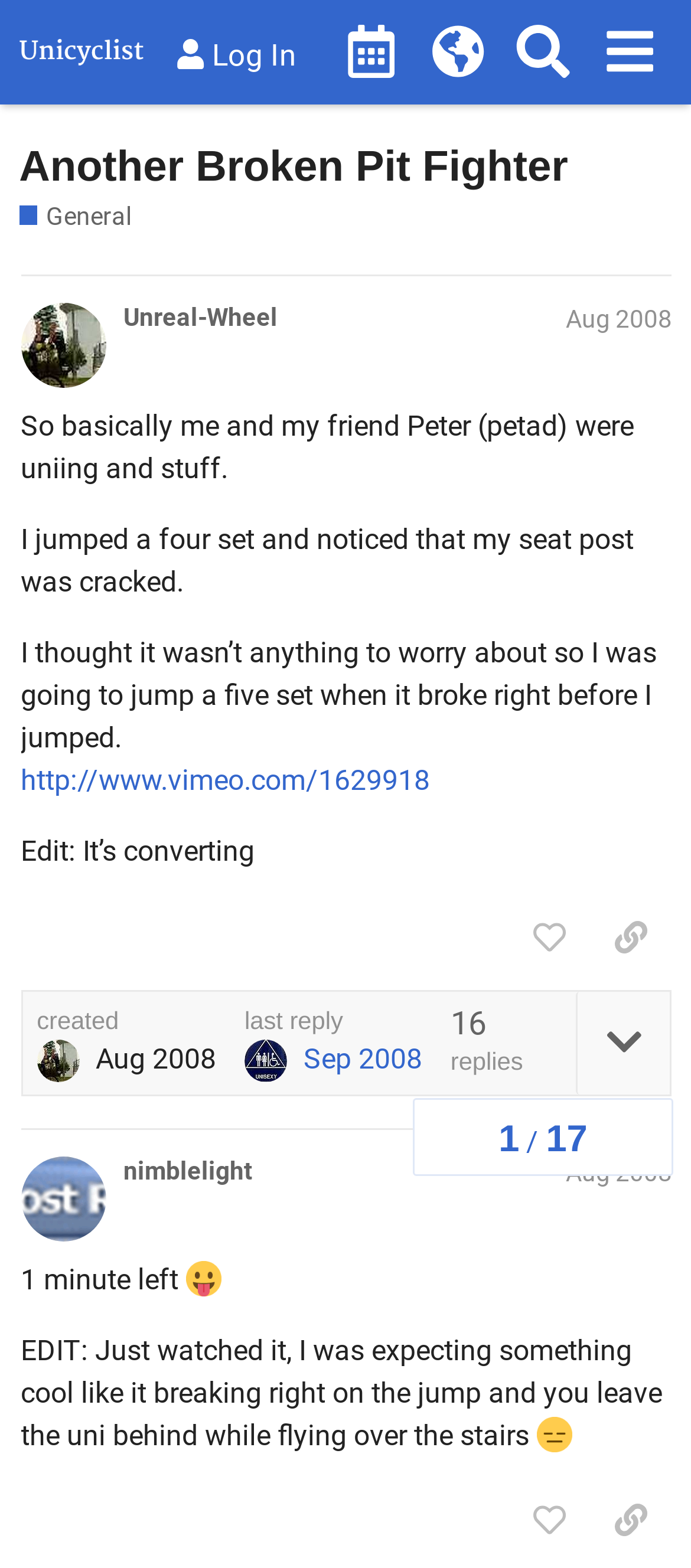Please identify the bounding box coordinates of the clickable region that I should interact with to perform the following instruction: "Like the post". The coordinates should be expressed as four float numbers between 0 and 1, i.e., [left, top, right, bottom].

[0.736, 0.575, 0.854, 0.62]